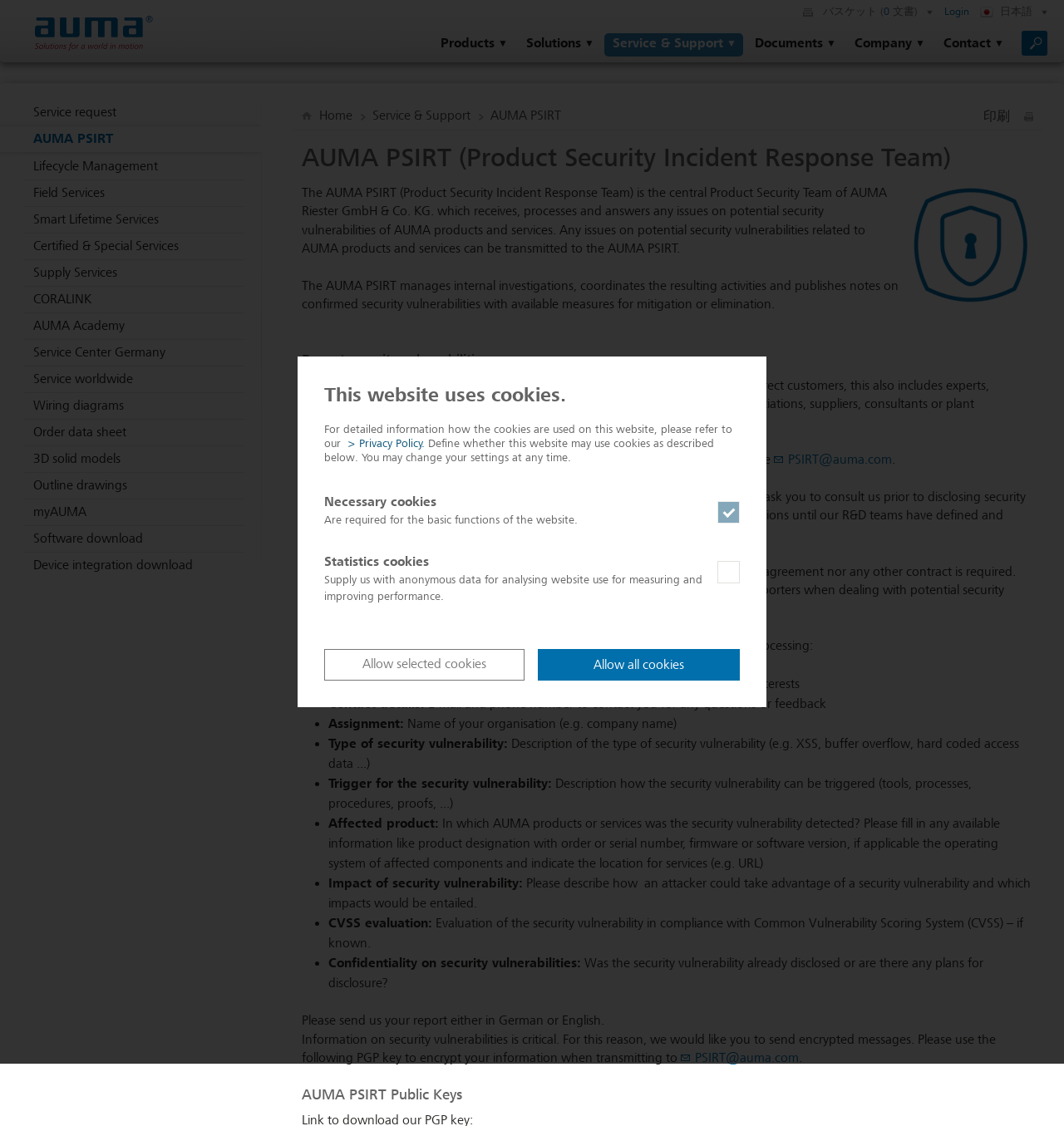Determine the bounding box coordinates for the clickable element to execute this instruction: "Click the 'PSIRT@auma.com' email link". Provide the coordinates as four float numbers between 0 and 1, i.e., [left, top, right, bottom].

[0.727, 0.402, 0.838, 0.415]